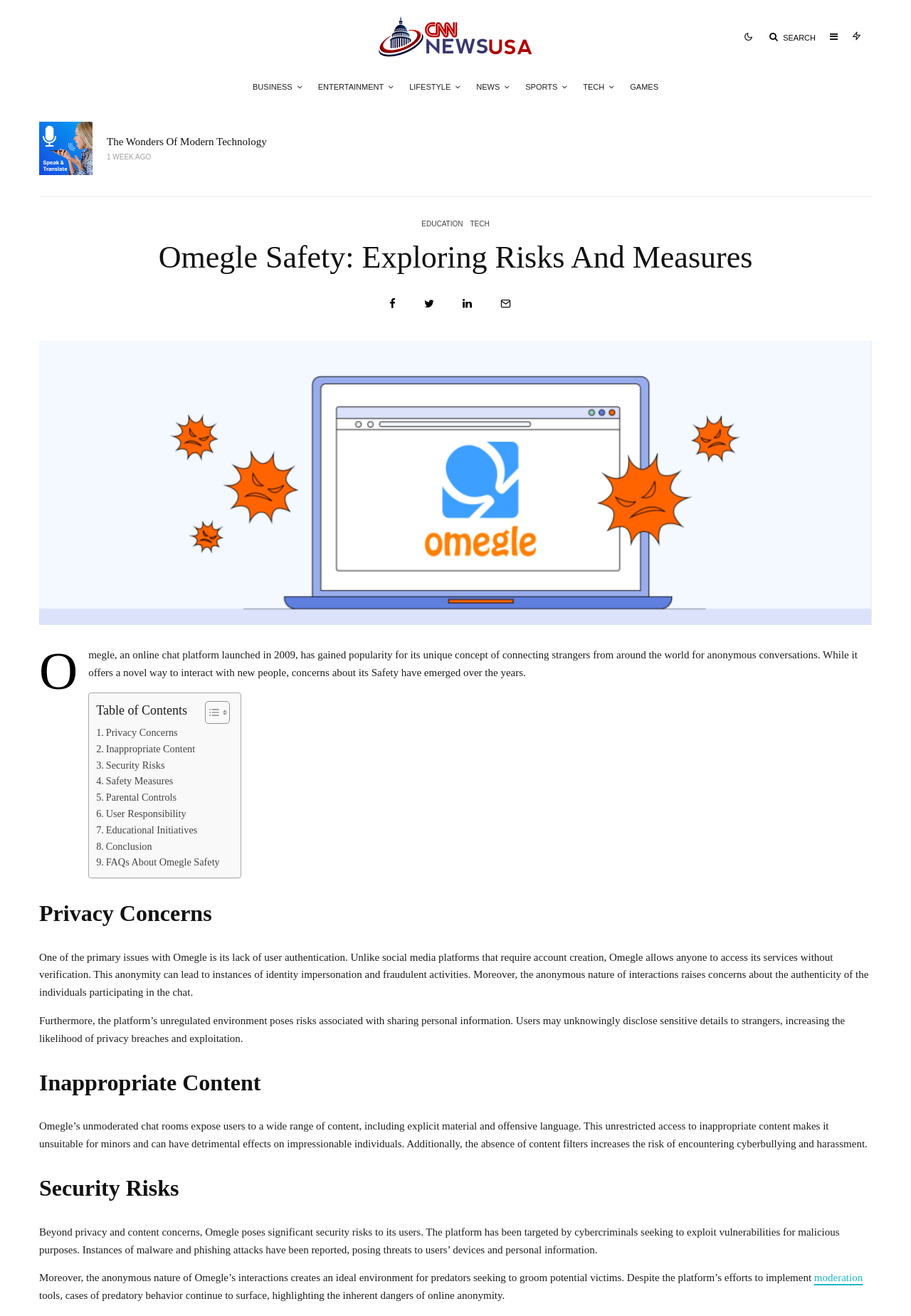For the following element description, predict the bounding box coordinates in the format (top-left x, top-left y, bottom-right x, bottom-right y). All values should be floating point numbers between 0 and 1. Description: The Wonders of Modern Technology

[0.117, 0.103, 0.293, 0.112]